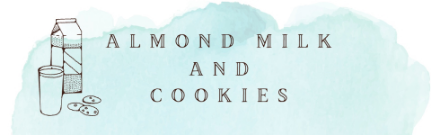Analyze the image and deliver a detailed answer to the question: What type of recipes are featured on the website?

The caption states that the design of the image reflects the theme of the website, which features 'wholesome, flavorful recipes', suggesting that the website is focused on healthy and delicious food options.